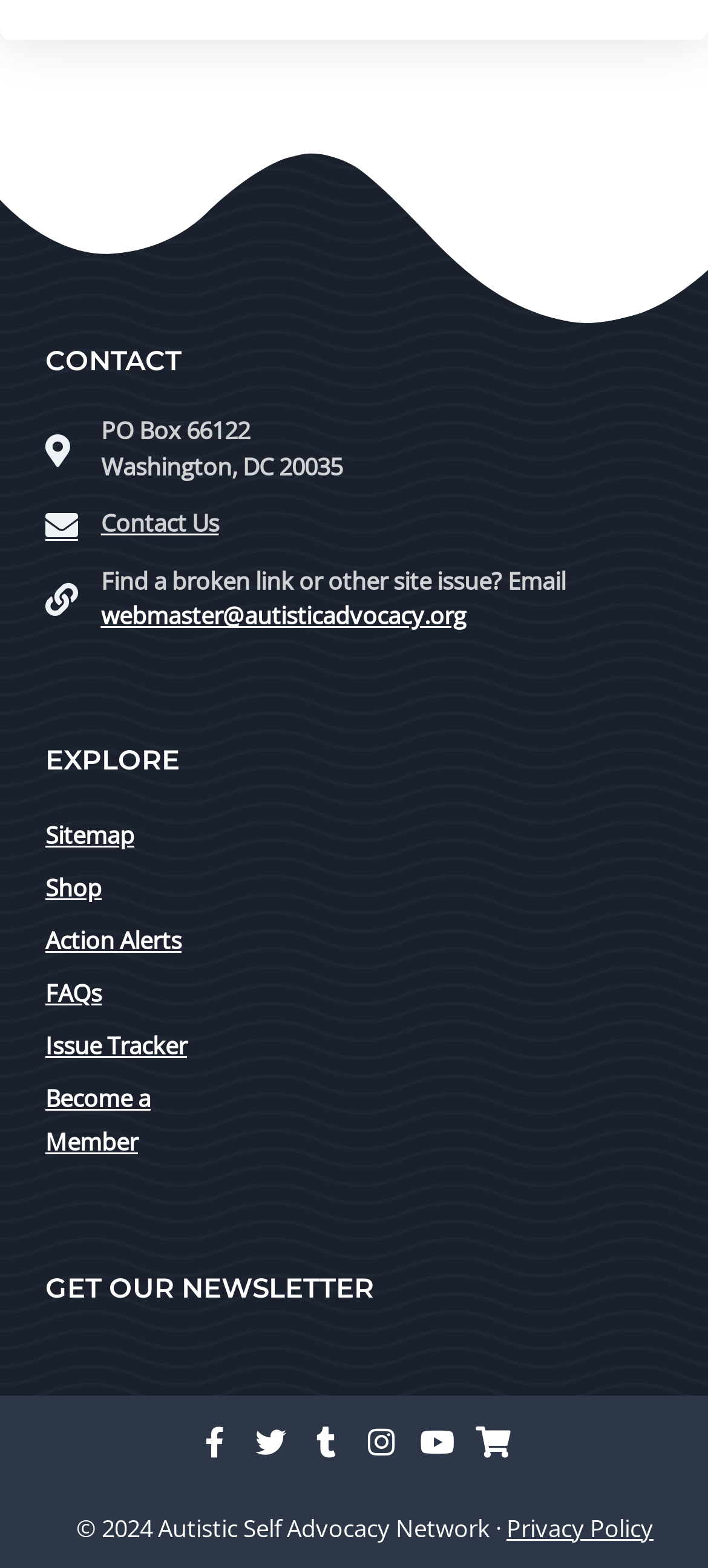Locate the bounding box coordinates of the clickable area needed to fulfill the instruction: "Contact Us".

[0.064, 0.323, 0.936, 0.346]